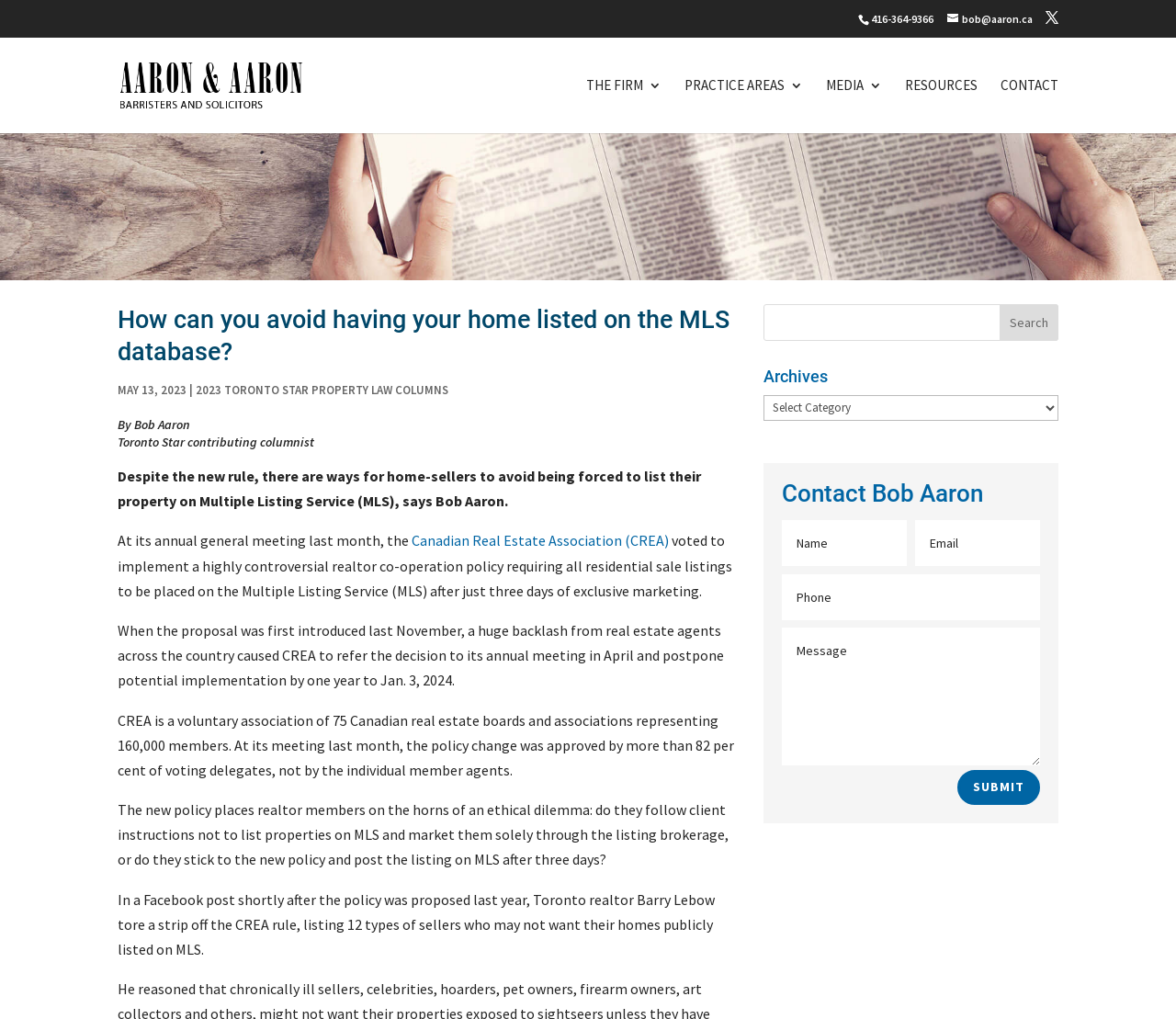Provide the bounding box coordinates in the format (top-left x, top-left y, bottom-right x, bottom-right y). All values are floating point numbers between 0 and 1. Determine the bounding box coordinate of the UI element described as: Resources

[0.77, 0.078, 0.831, 0.131]